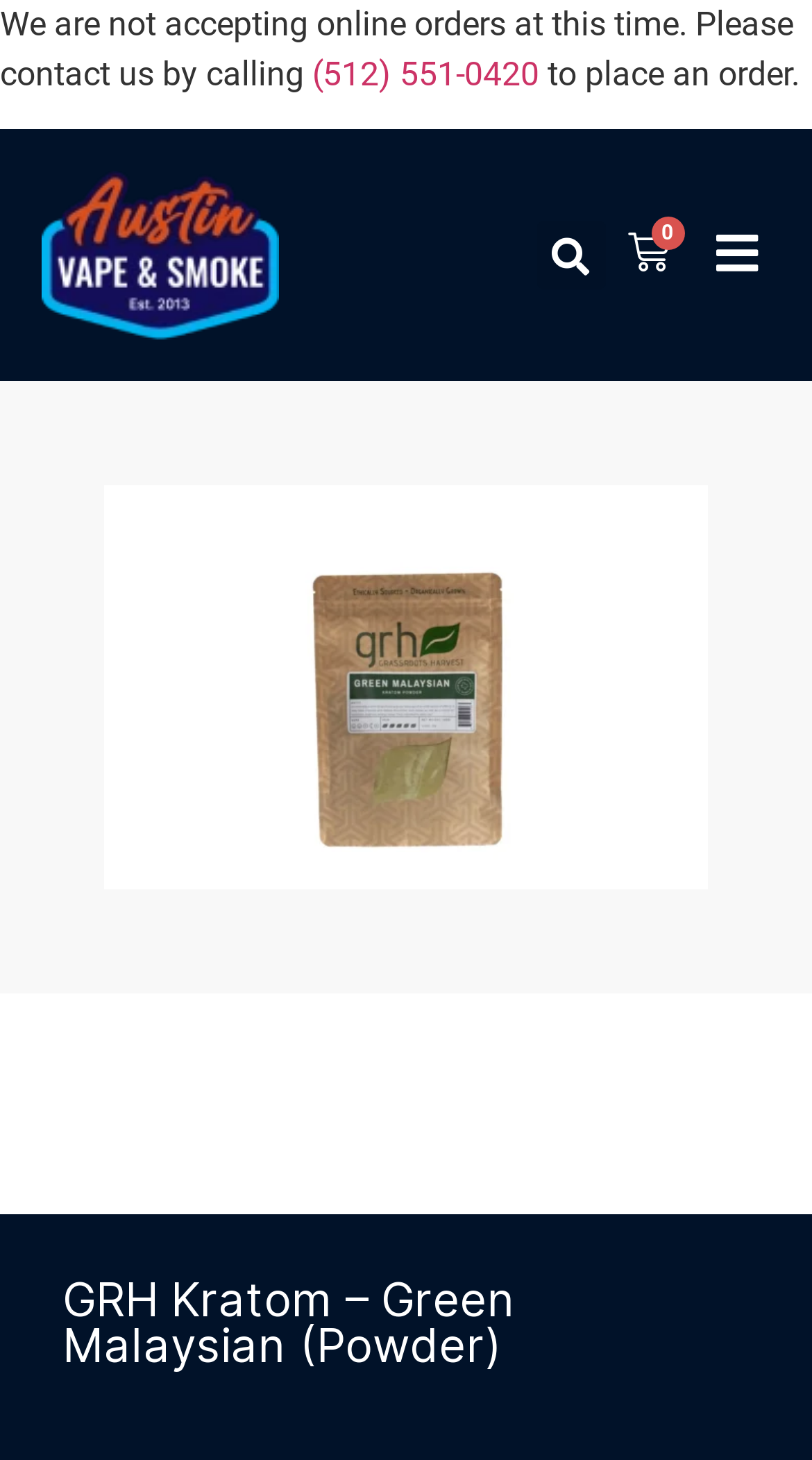Can you specify the bounding box coordinates of the area that needs to be clicked to fulfill the following instruction: "Login to account"?

[0.377, 0.605, 0.623, 0.663]